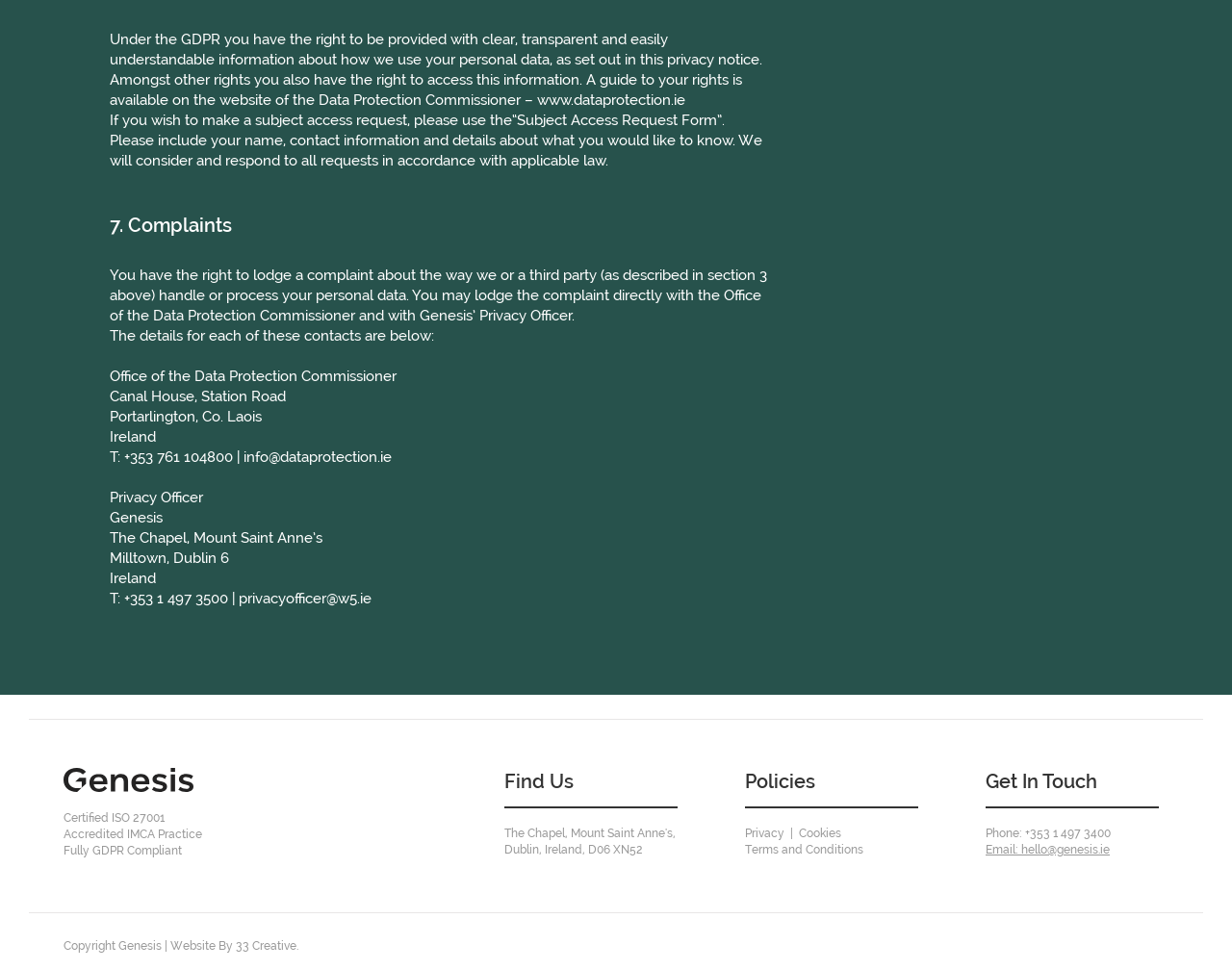Locate the bounding box coordinates of the area to click to fulfill this instruction: "contact the Office of the Data Protection Commissioner". The bounding box should be presented as four float numbers between 0 and 1, in the order [left, top, right, bottom].

[0.198, 0.462, 0.318, 0.48]